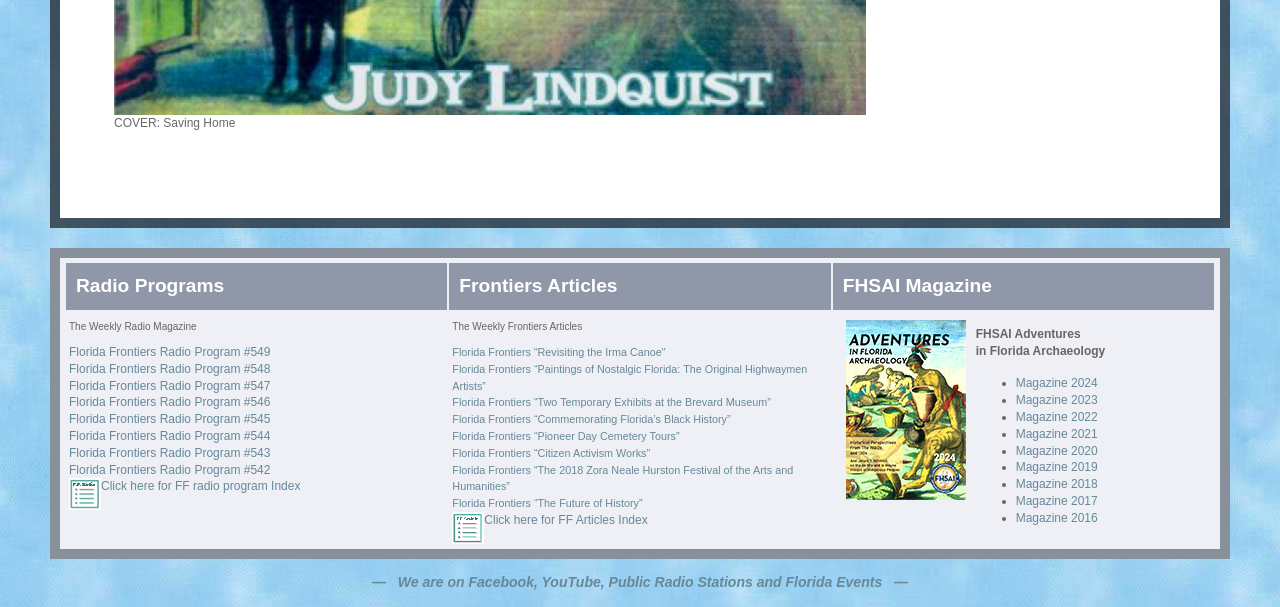How many articles are listed under 'Frontiers Articles'?
Refer to the screenshot and deliver a thorough answer to the question presented.

I counted the number of links under the heading 'Frontiers Articles' and found 8 links with titles starting with 'Florida Frontiers “...'.